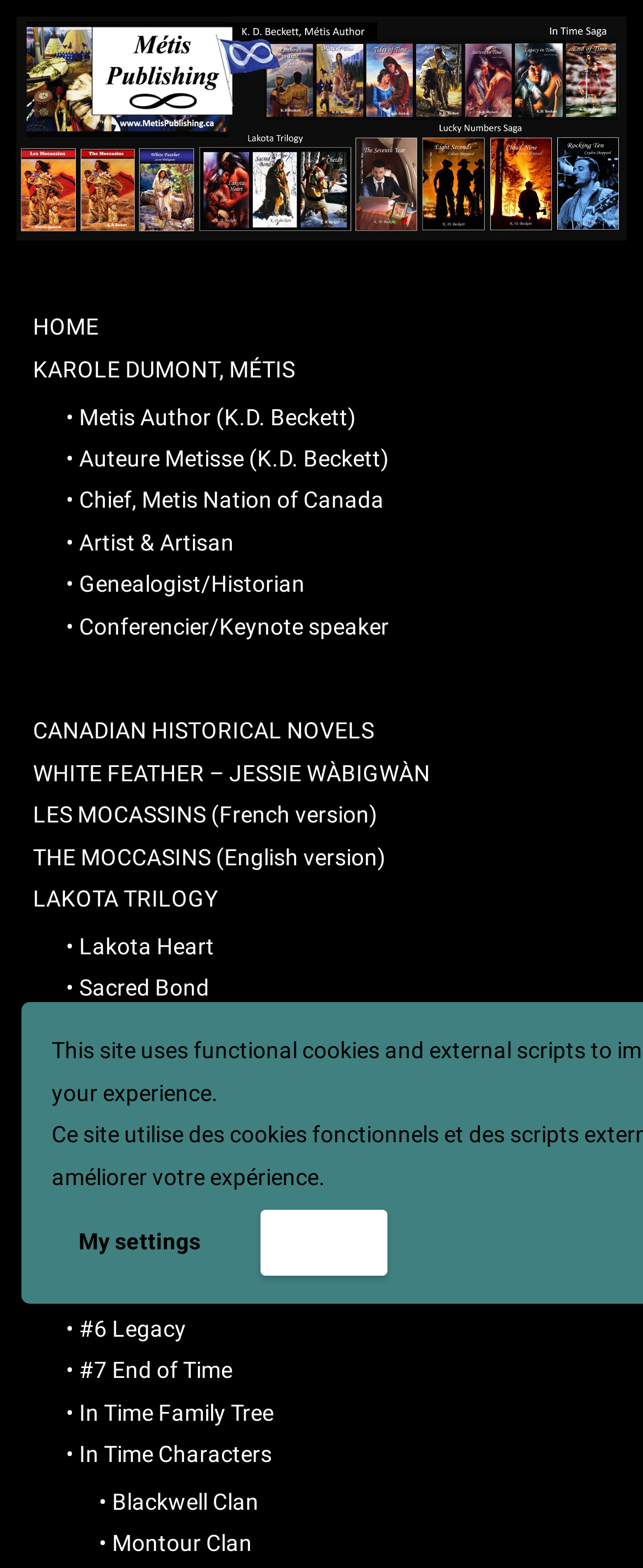Explain the webpage's design and content in an elaborate manner.

The webpage is titled "Rainbows in Time – Metis Publishing" and features a prominent figure at the top, taking up most of the width of the page. Below the figure, there is a navigation menu on the left side, labeled "Menu", which contains several links and text elements. 

At the top right corner, there are two buttons: "My settings" and "Accept". 

The navigation menu is divided into sections, with headings "KAROLE DUMONT, MÉTIS", "CANADIAN HISTORICAL NOVELS", "LAKOTA TRILOGY", and "“IN TIME” SAGA". Under each heading, there are links to specific books or resources, such as "WHITE FEATHER – JESSIE WÀBIGWÀN", "Lakota Heart", and "#1 Rainbows". 

The links are organized in a vertical list, with the headings and links aligned to the left side of the page. There are a total of 21 links, each with a brief title or description. The links are grouped into categories, with the "LAKOTA TRILOGY" section having three links, and the "“IN TIME” SAGA" section having seven links.